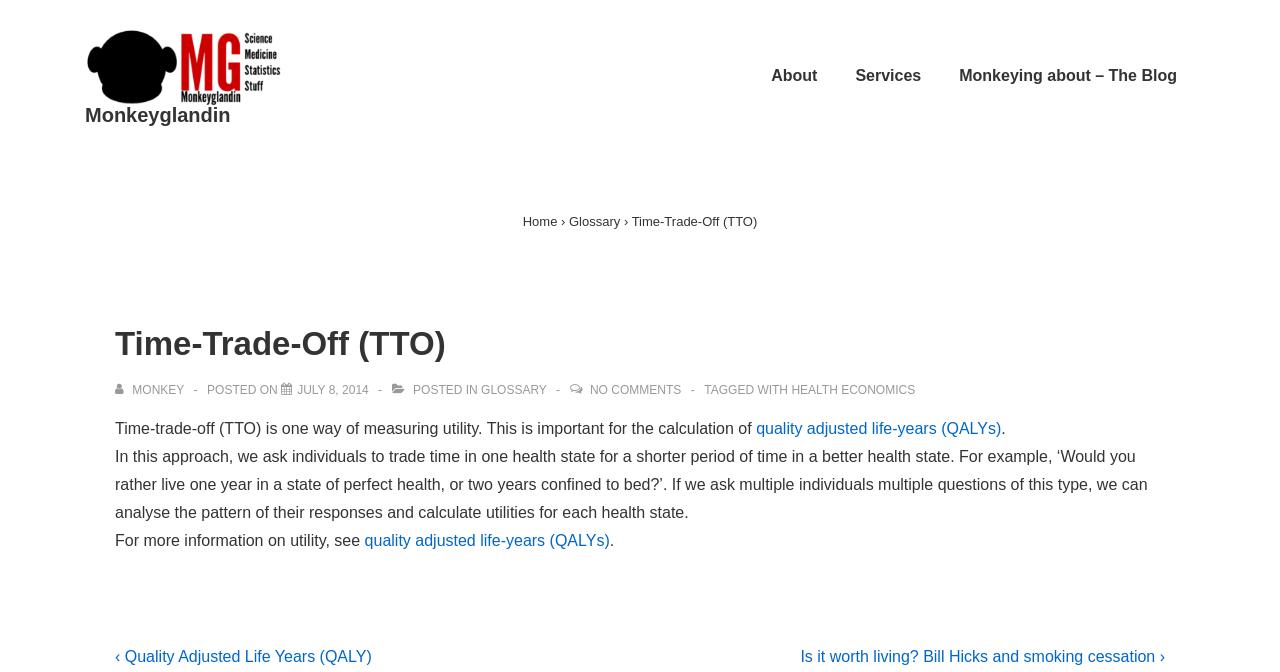Please specify the bounding box coordinates of the clickable region necessary for completing the following instruction: "Click on the Monkeyglandin link". The coordinates must consist of four float numbers between 0 and 1, i.e., [left, top, right, bottom].

[0.066, 0.042, 0.246, 0.156]